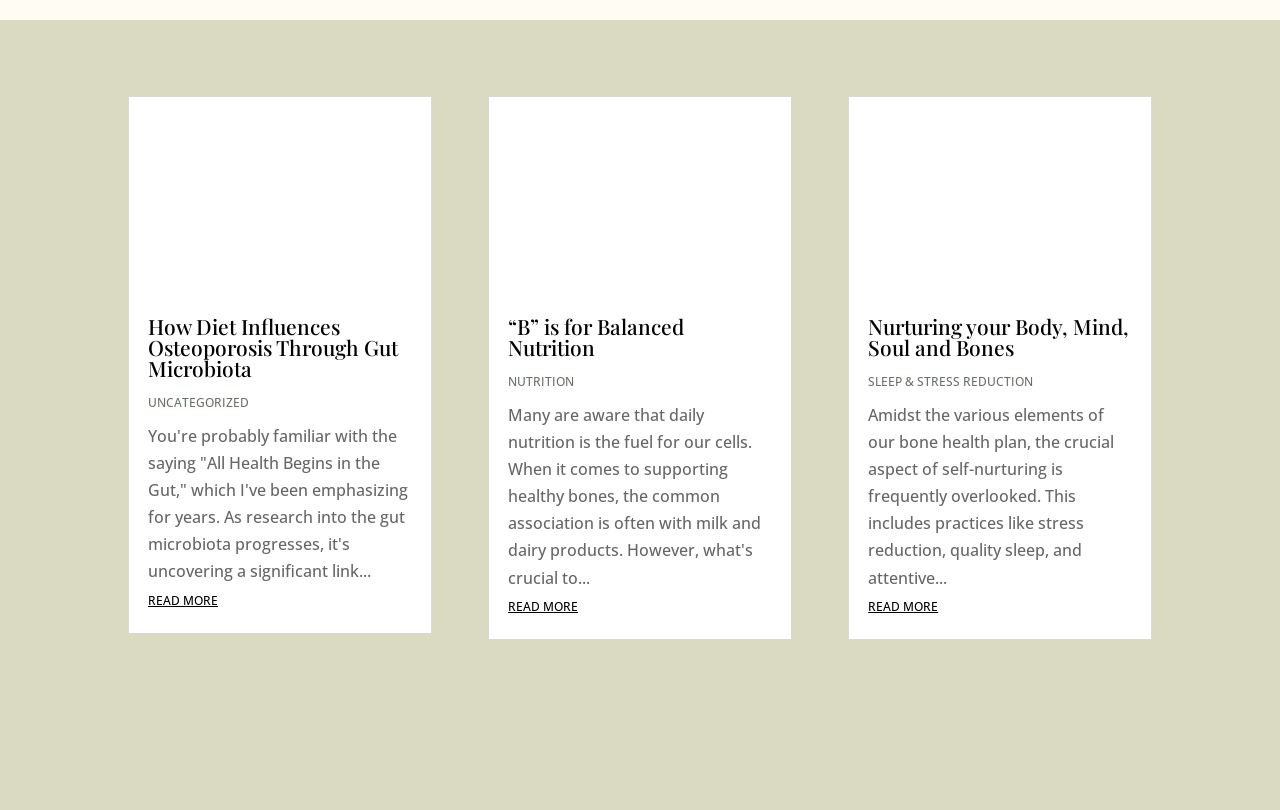What is the topic of the first article?
Refer to the image and give a detailed answer to the question.

The first article is about how diet influences osteoporosis through gut microbiota, which can be inferred from the link and heading text 'How Diet Influences Osteoporosis Through Gut Microbiota'.